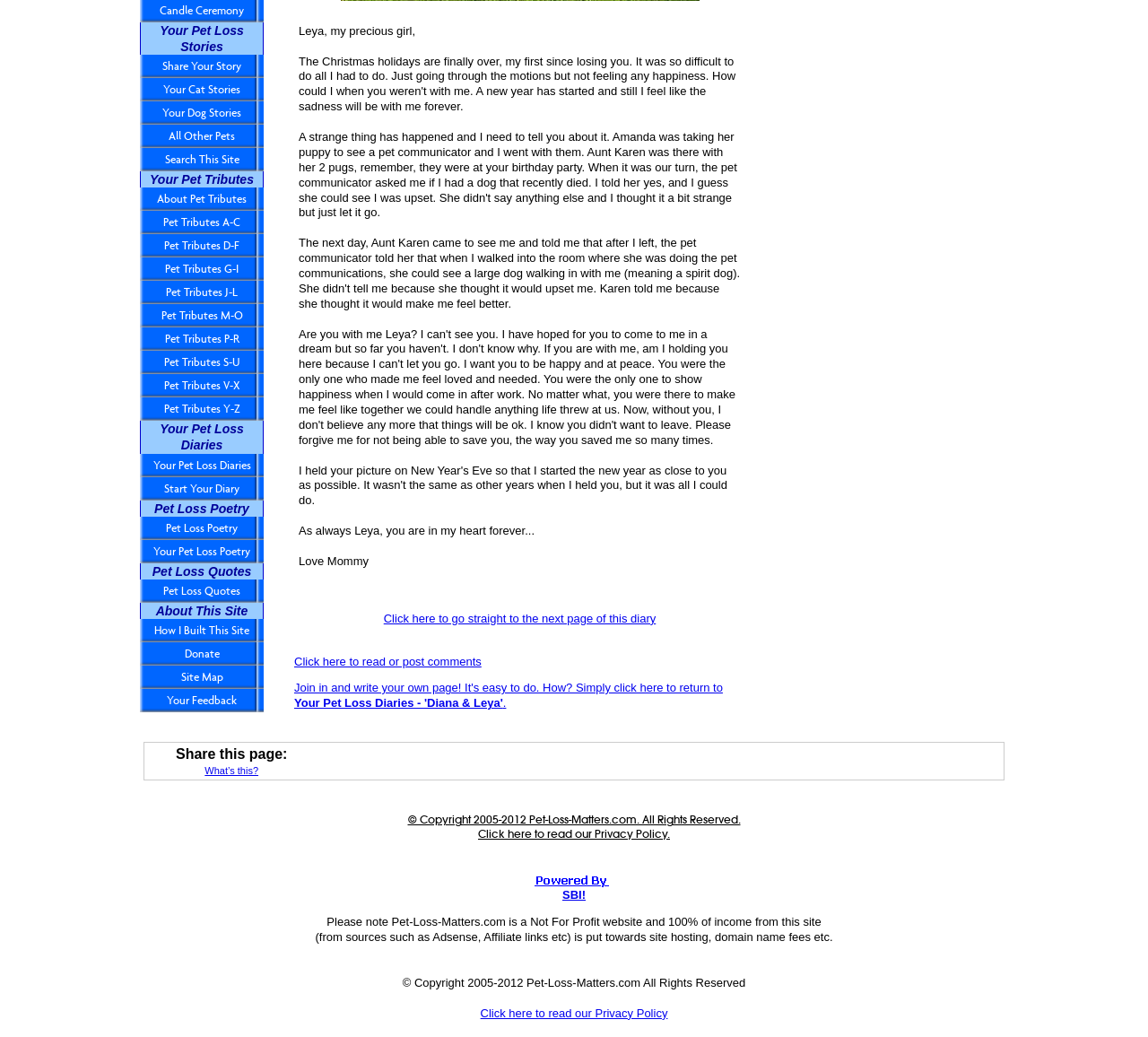Identify and provide the bounding box for the element described by: "Share Your Story".

[0.122, 0.053, 0.23, 0.075]